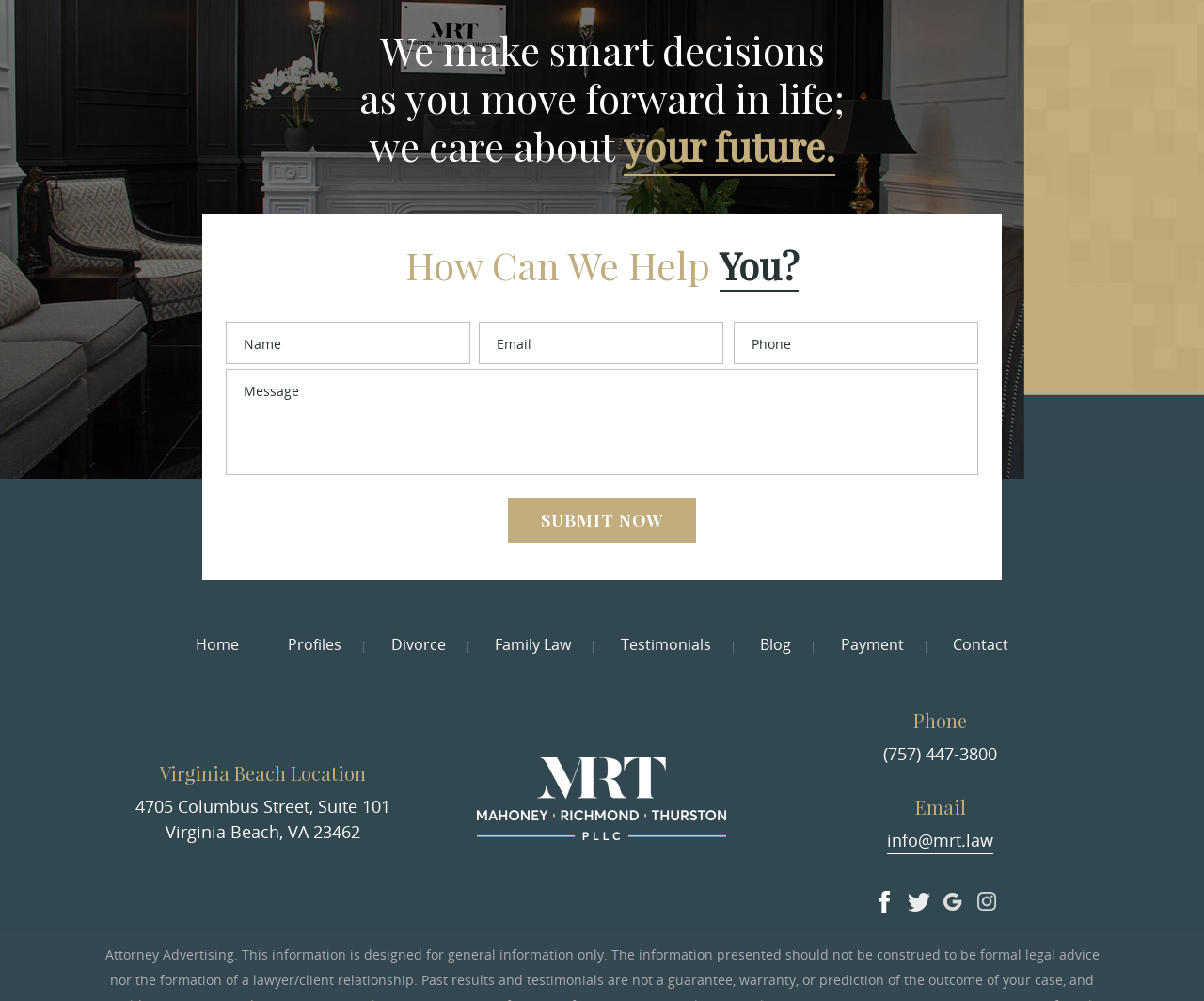Please give the bounding box coordinates of the area that should be clicked to fulfill the following instruction: "Click the Submit Now button". The coordinates should be in the format of four float numbers from 0 to 1, i.e., [left, top, right, bottom].

[0.422, 0.497, 0.578, 0.542]